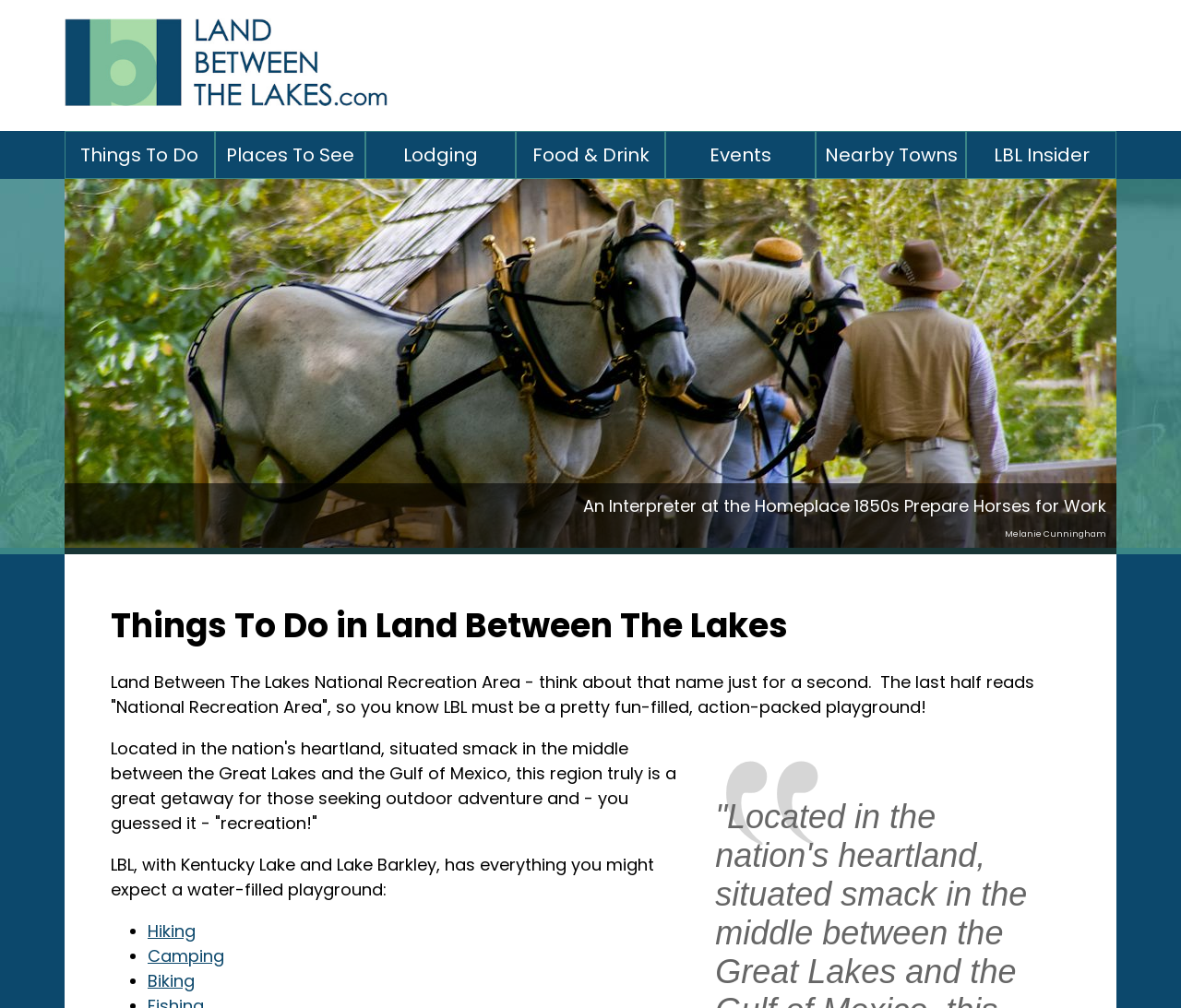Determine the bounding box coordinates for the area that needs to be clicked to fulfill this task: "View the 'Homeplace' image". The coordinates must be given as four float numbers between 0 and 1, i.e., [left, top, right, bottom].

[0.055, 0.177, 0.945, 0.543]